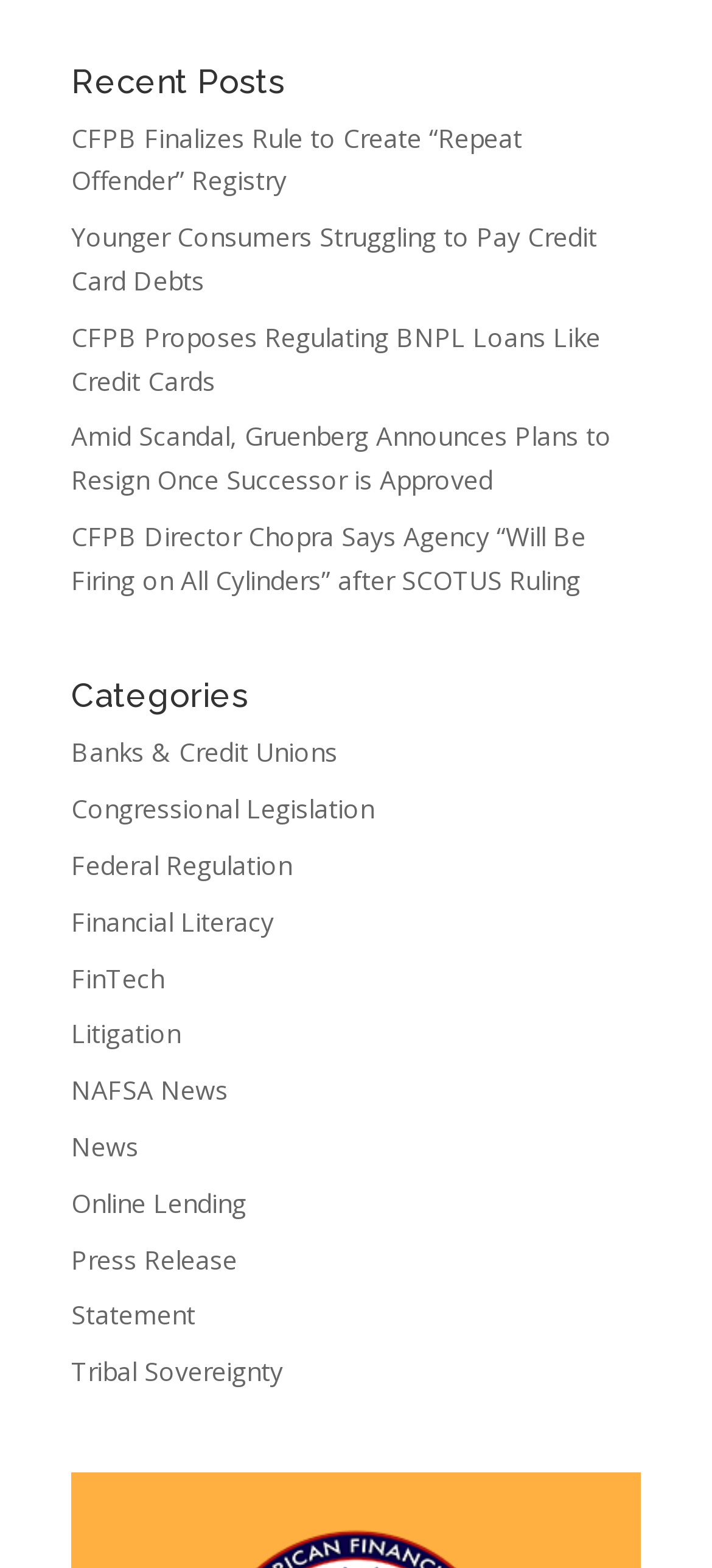With reference to the image, please provide a detailed answer to the following question: How many categories are listed?

I counted the number of link elements under the 'Categories' heading, starting from 'Banks & Credit Unions' to 'Tribal Sovereignty', and found 11 categories.